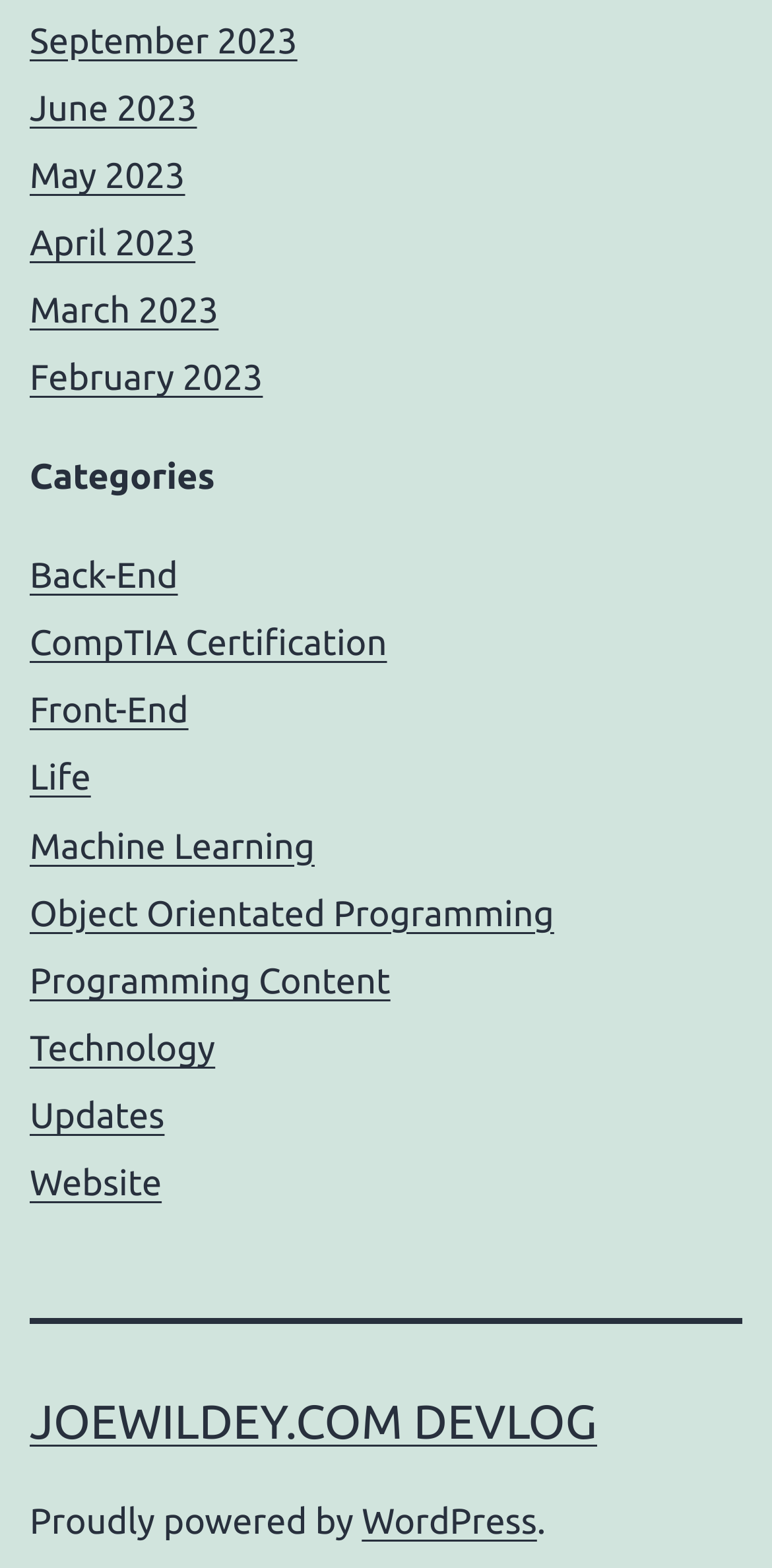Please mark the bounding box coordinates of the area that should be clicked to carry out the instruction: "View June 2022".

None